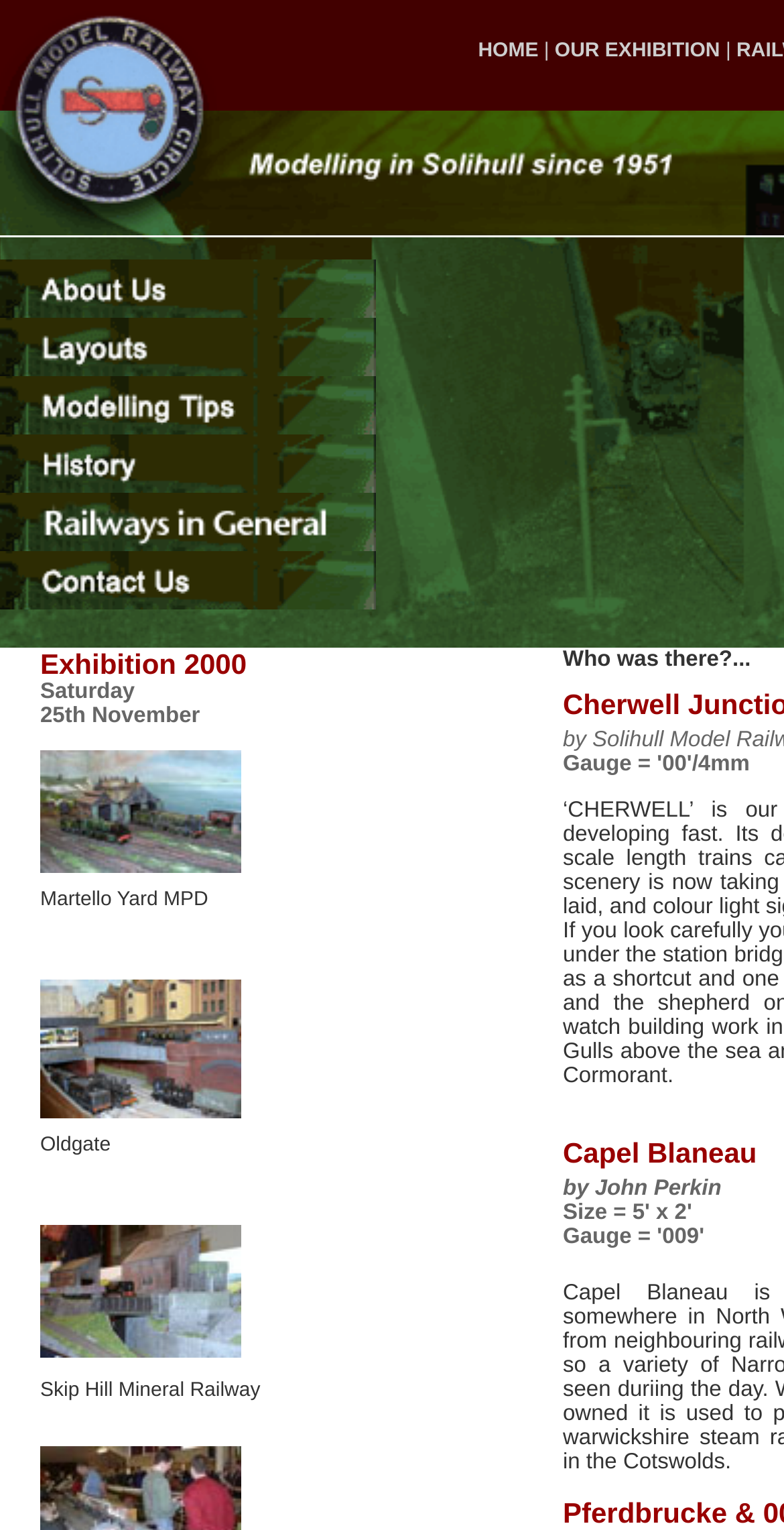Please specify the bounding box coordinates of the area that should be clicked to accomplish the following instruction: "Click the 'HOME' link". The coordinates should consist of four float numbers between 0 and 1, i.e., [left, top, right, bottom].

[0.61, 0.026, 0.687, 0.041]